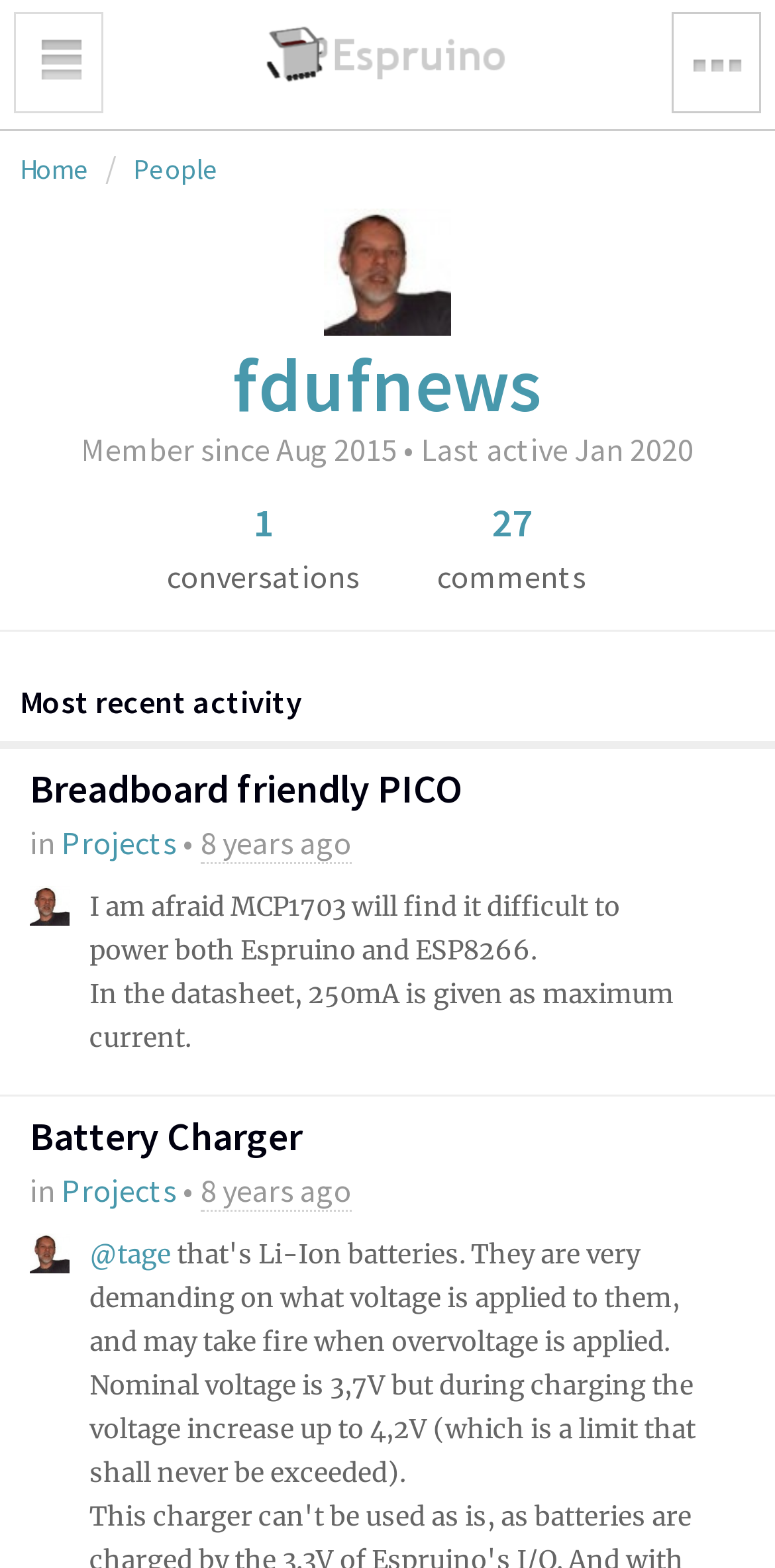Identify the bounding box coordinates of the element to click to follow this instruction: 'Browse the locations page'. Ensure the coordinates are four float values between 0 and 1, provided as [left, top, right, bottom].

None